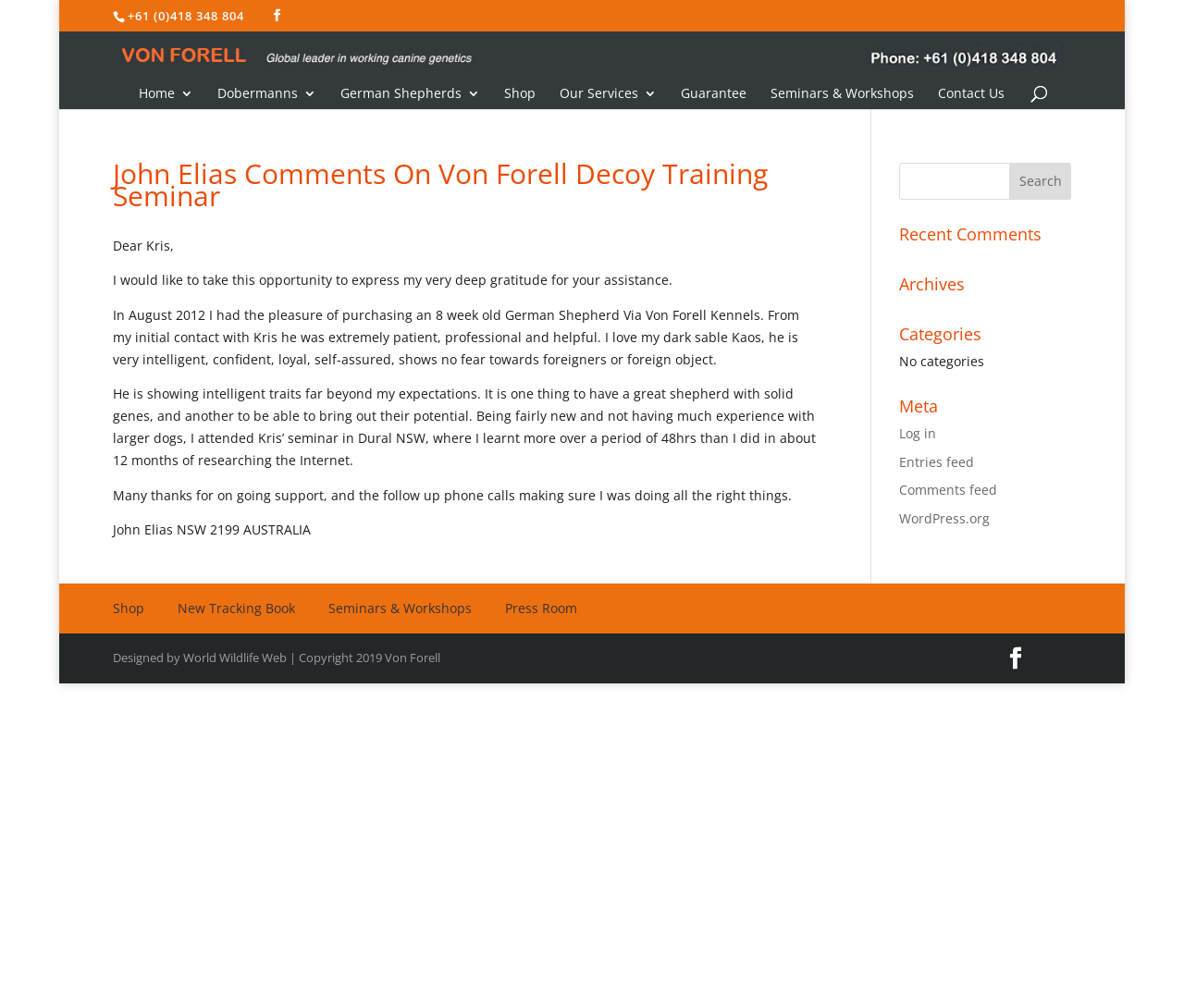Please identify the bounding box coordinates for the region that you need to click to follow this instruction: "Click on the 'Shop' link".

[0.426, 0.086, 0.452, 0.108]